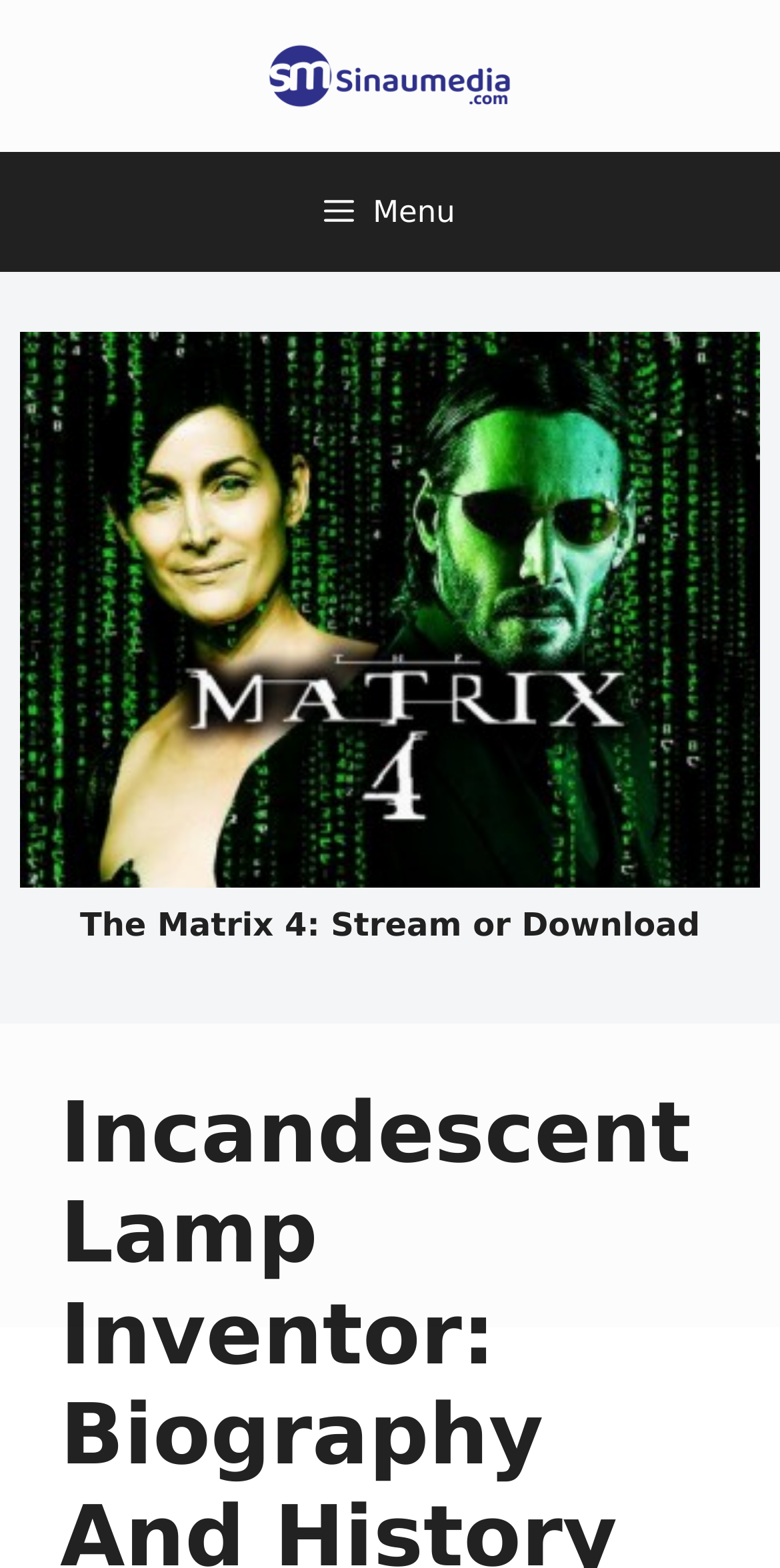Provide your answer in a single word or phrase: 
What is the purpose of the button?

To control the primary menu